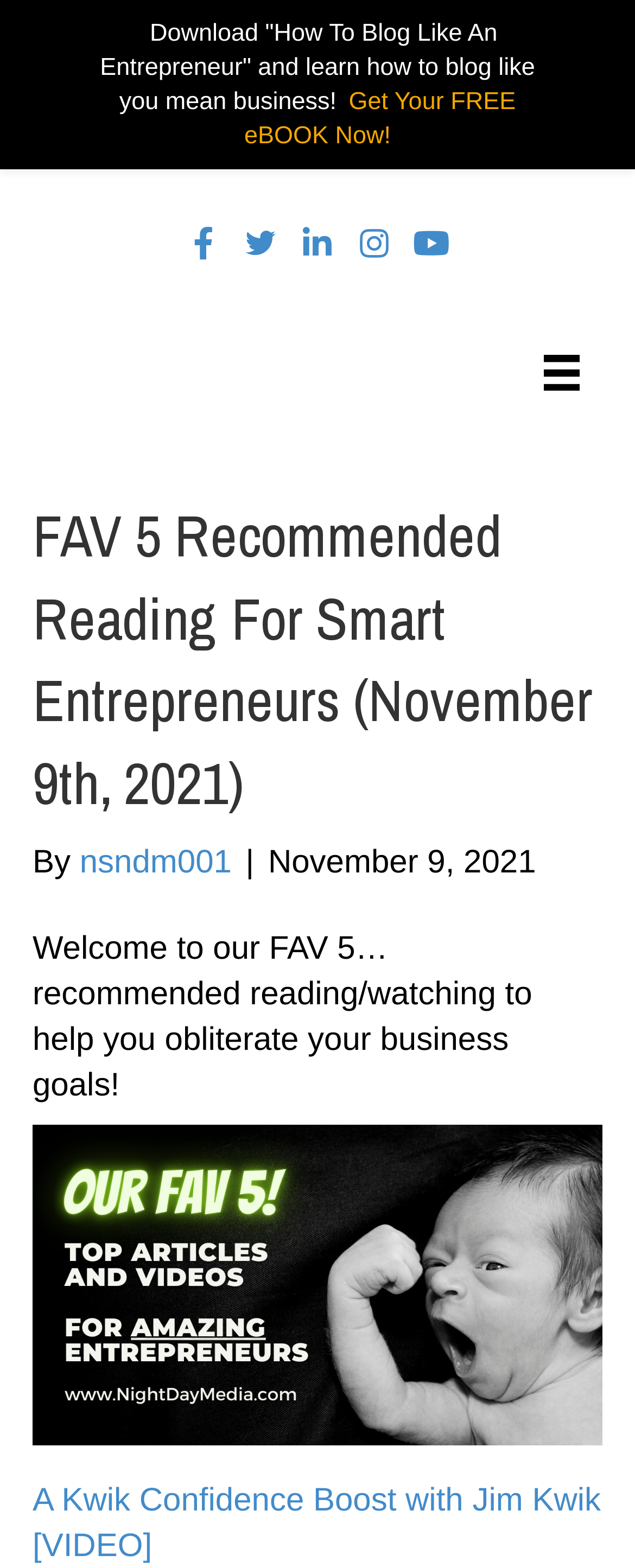Find the bounding box coordinates of the element's region that should be clicked in order to follow the given instruction: "Get Your FREE eBOOK Now!". The coordinates should consist of four float numbers between 0 and 1, i.e., [left, top, right, bottom].

[0.385, 0.056, 0.812, 0.096]